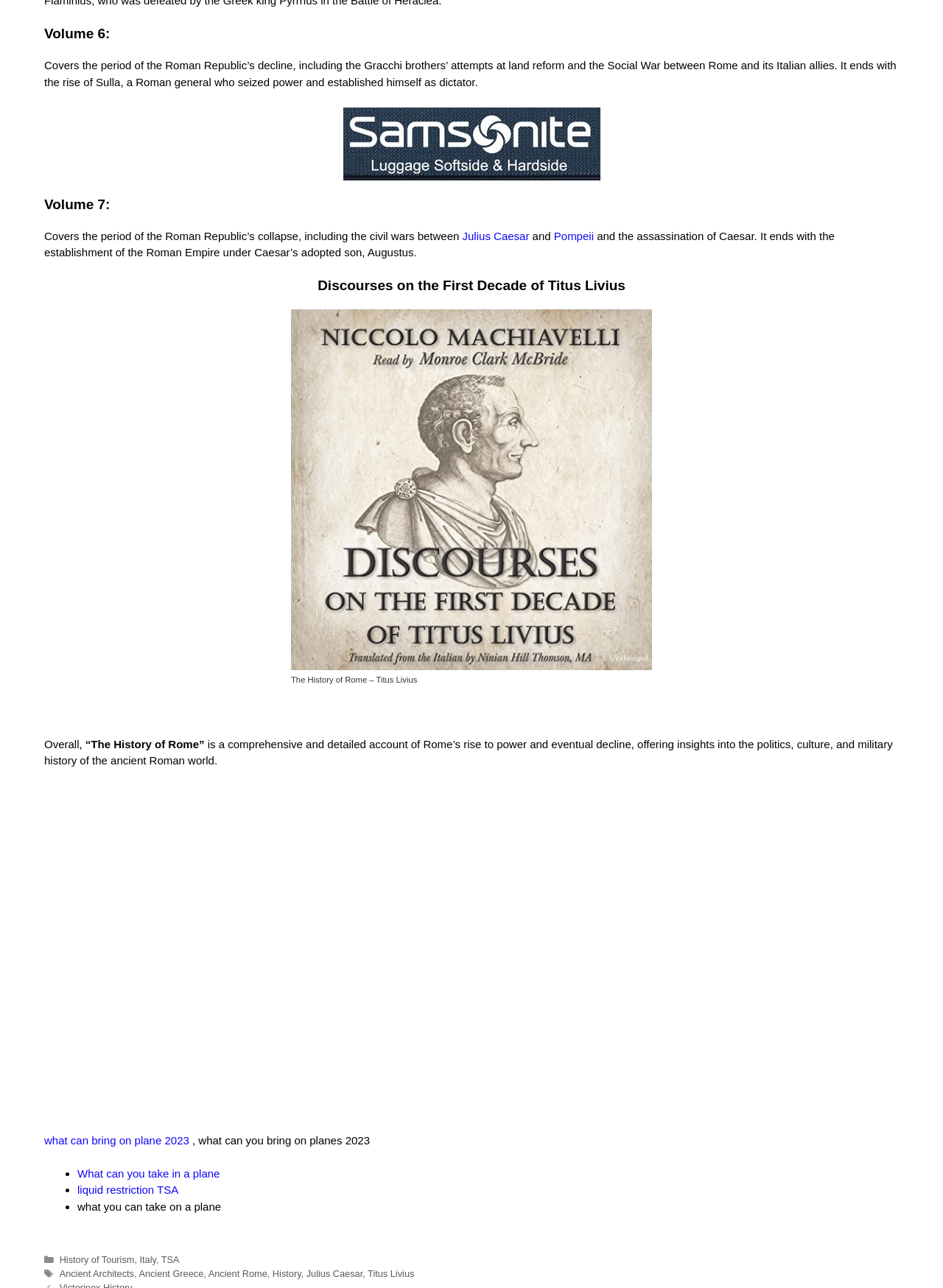What is the category of the link 'History of Tourism'?
Based on the visual details in the image, please answer the question thoroughly.

The link 'History of Tourism' with ID 346 is located near the StaticText element with ID 456, which says 'Categories', indicating that the category of the link is 'Categories'.